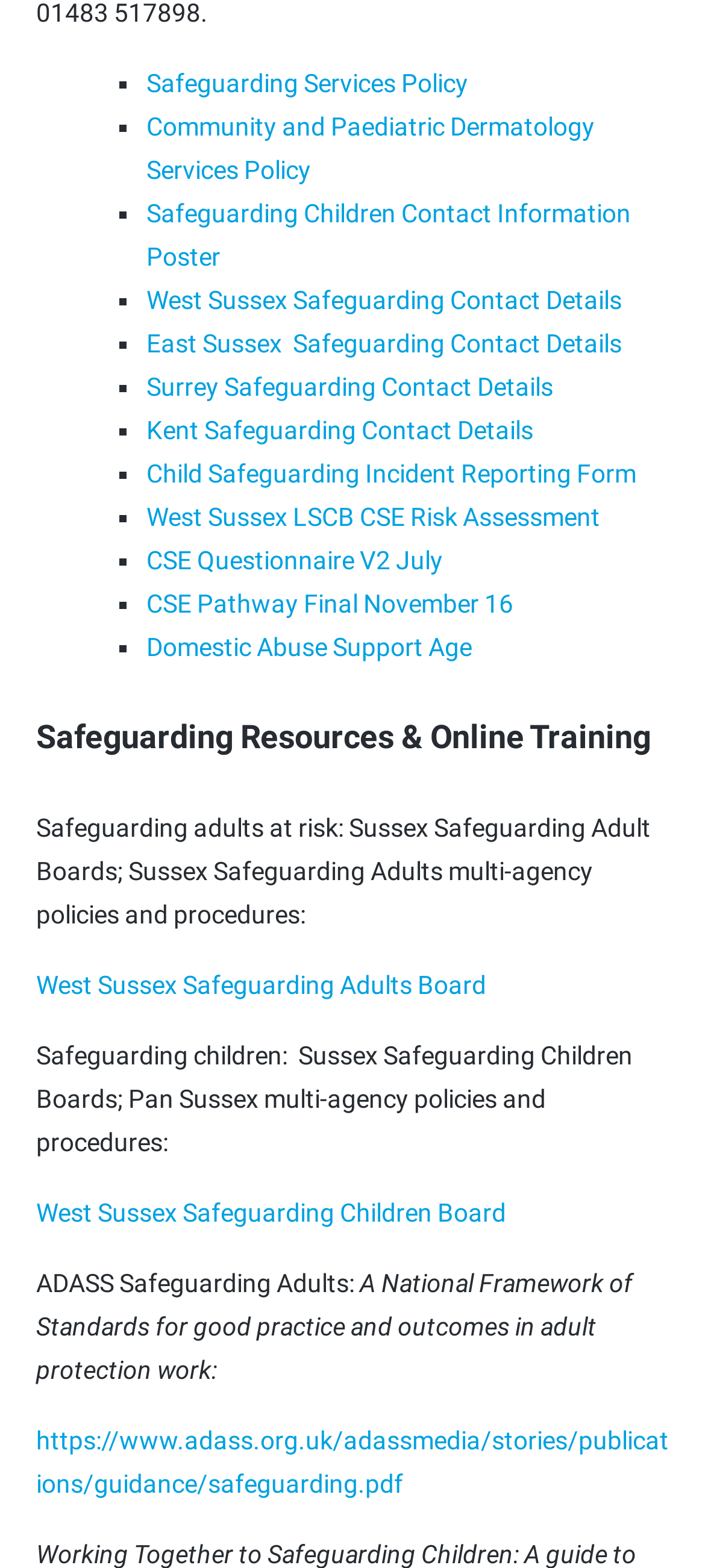Please determine the bounding box coordinates of the element's region to click for the following instruction: "View Safeguarding Services Policy".

[0.208, 0.043, 0.664, 0.062]